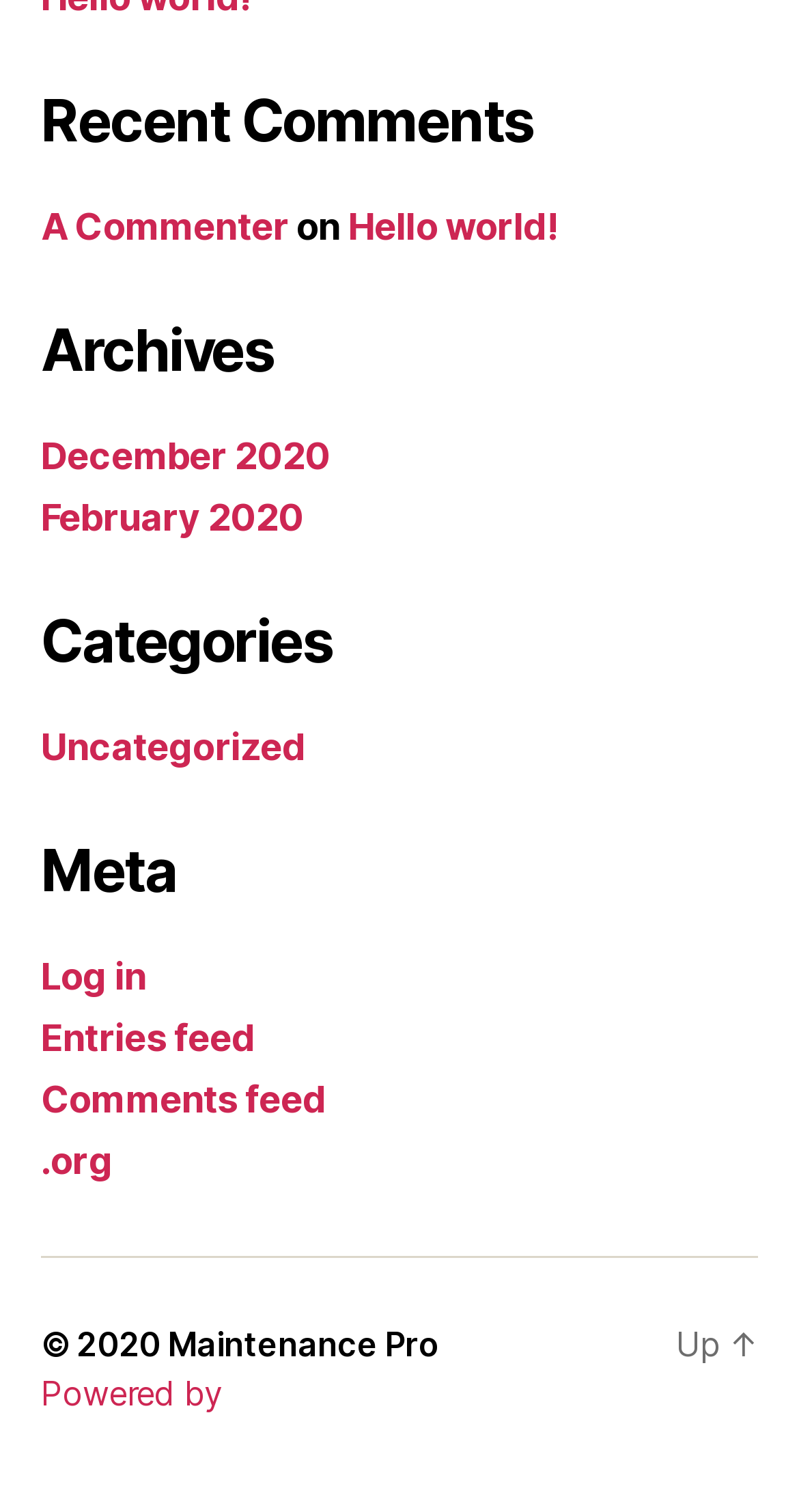Use a single word or phrase to answer the question:
What is the most recent month listed in Archives?

December 2020